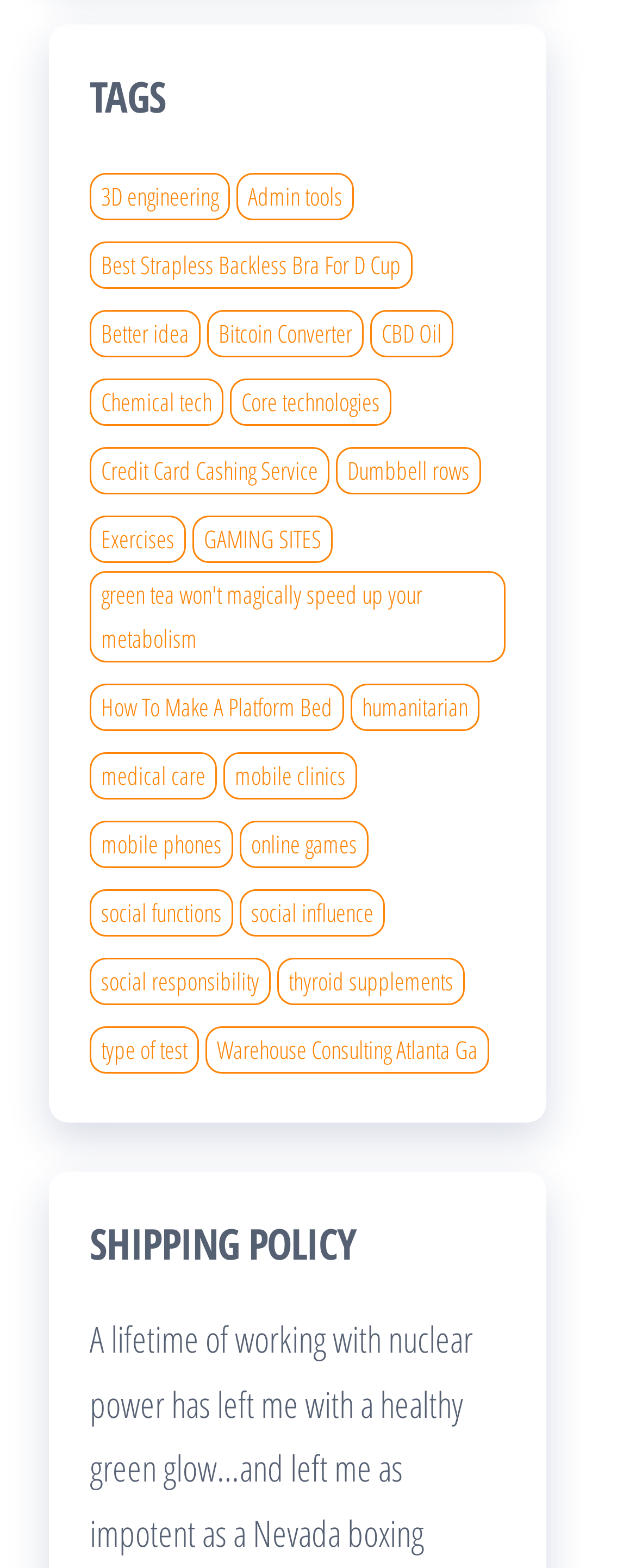How many items are in the '3D engineering' category?
Please interpret the details in the image and answer the question thoroughly.

I looked at the link '3D engineering (1 item)' and saw that it has 1 item.